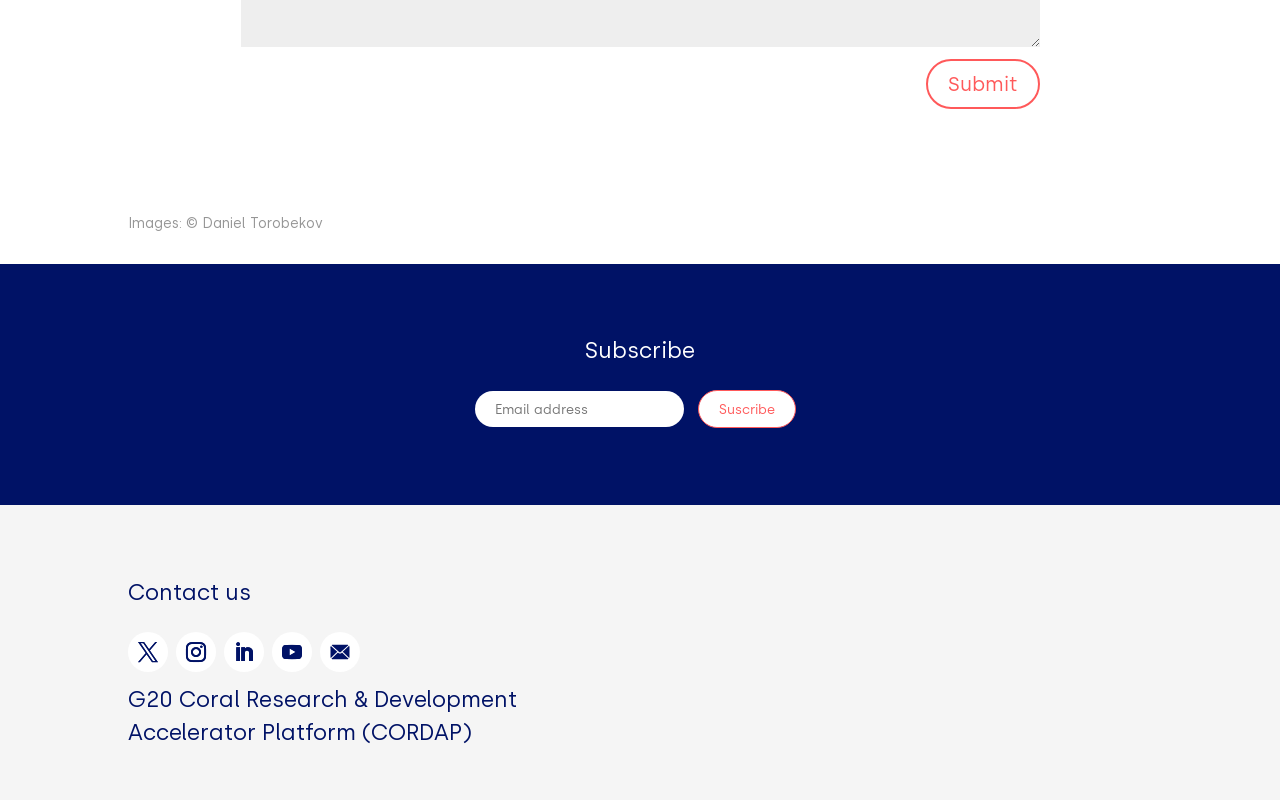What is the name of the person mentioned on the webpage?
Respond to the question with a single word or phrase according to the image.

Daniel Torobekov